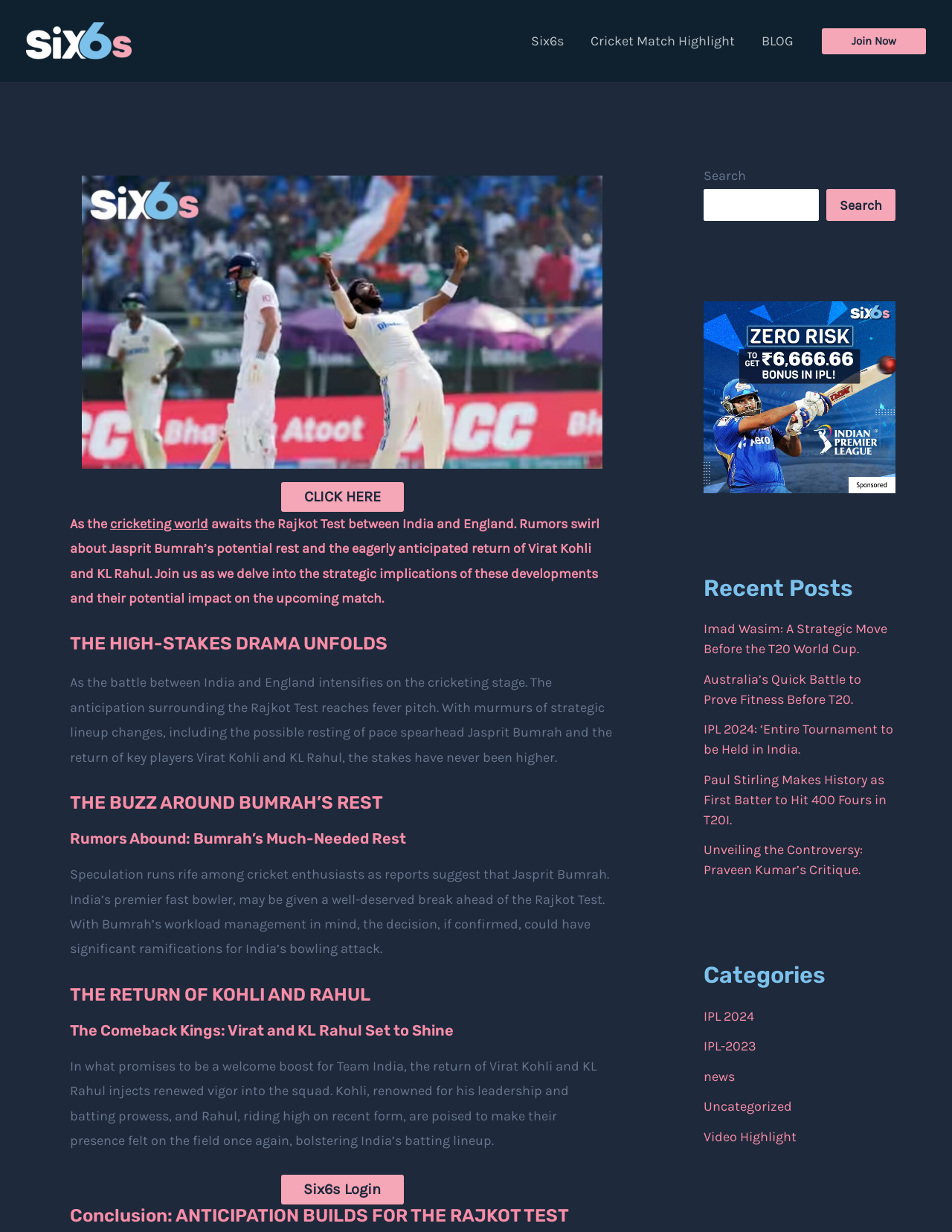Answer this question in one word or a short phrase: What is the possible reason for Jasprit Bumrah's rest?

Workload management